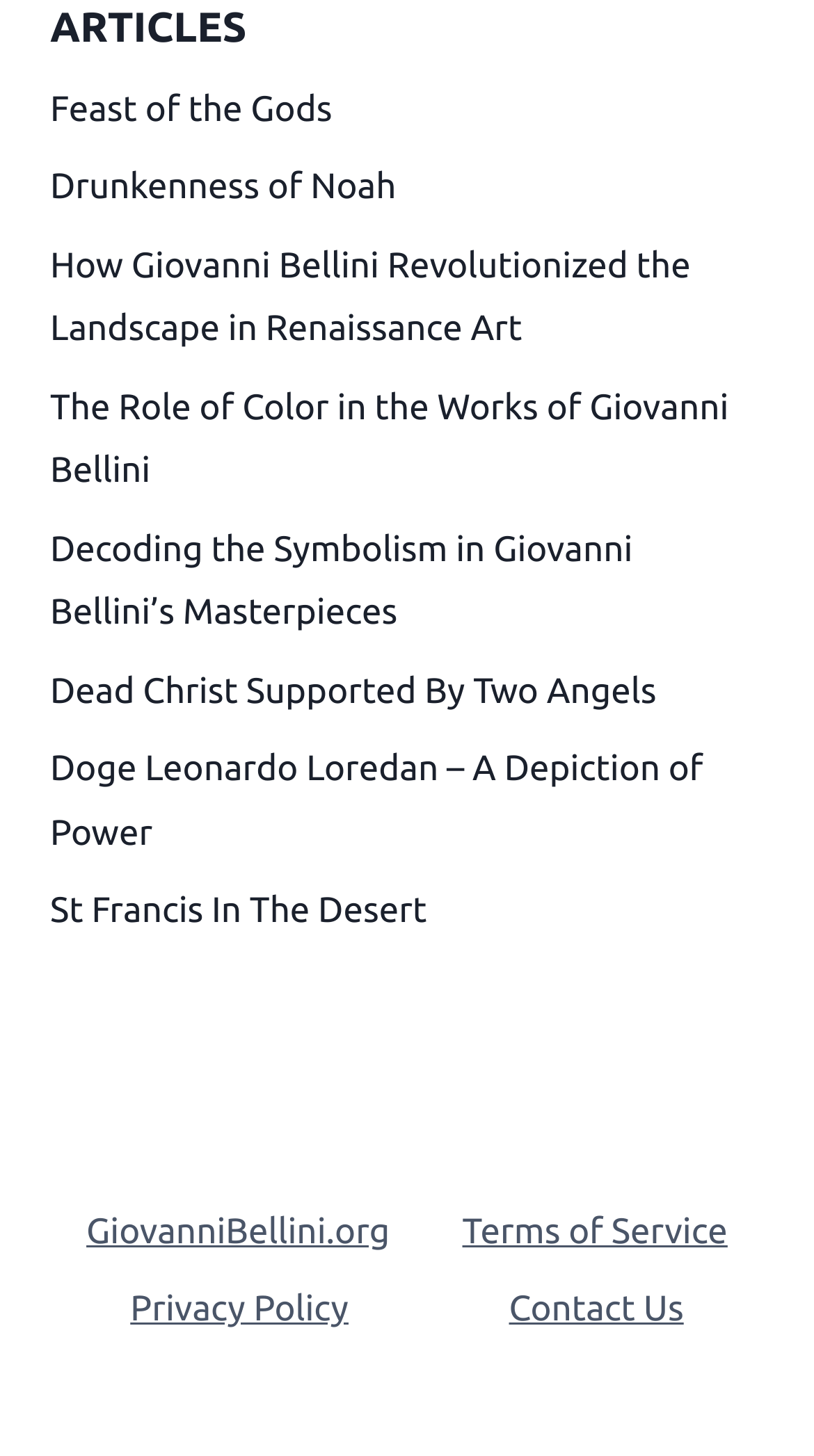Find the bounding box coordinates for the area you need to click to carry out the instruction: "Learn about the Drunkenness of Noah". The coordinates should be four float numbers between 0 and 1, indicated as [left, top, right, bottom].

[0.062, 0.115, 0.487, 0.142]